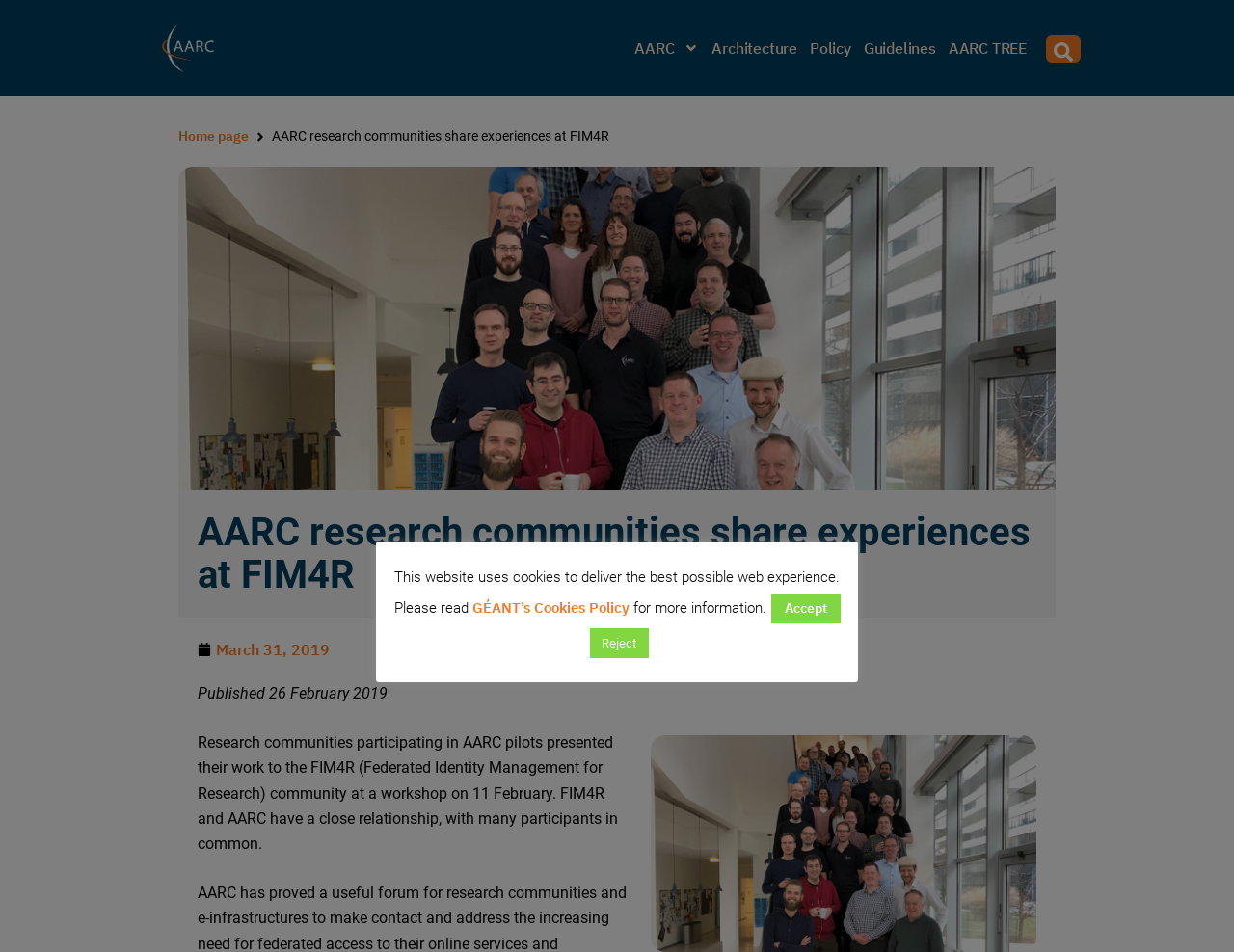Offer an extensive depiction of the webpage and its key elements.

The webpage is about AARC research communities sharing their experiences at FIM4R. At the top-left corner, there is a "Skip to content" link. Next to it, there is an empty link. On the top-right corner, there are several links, including "AARC", "Architecture", "Policy", "Guidelines", and "AARC TREE". The "AARC" link has a popup menu and is accompanied by a small image.

Below these links, there is a button with no text. When clicked, it reveals a dropdown menu with a "Home page" link and a text "AARC research communities share experiences at FIM4R". Below this menu, there is a large image with the caption "FIM4R-group".

The main content of the webpage starts with a heading "AARC research communities share experiences at FIM4R" followed by a link "March 31, 2019" with a timestamp. Below this, there is a text "Published 26 February 2019" and a paragraph describing the event where research communities presented their work to the FIM4R community.

At the bottom of the page, there is a notice about the website using cookies, with a link to "GÉANT’s Cookies Policy" and two buttons "Accept" and "Reject" to manage cookie preferences.